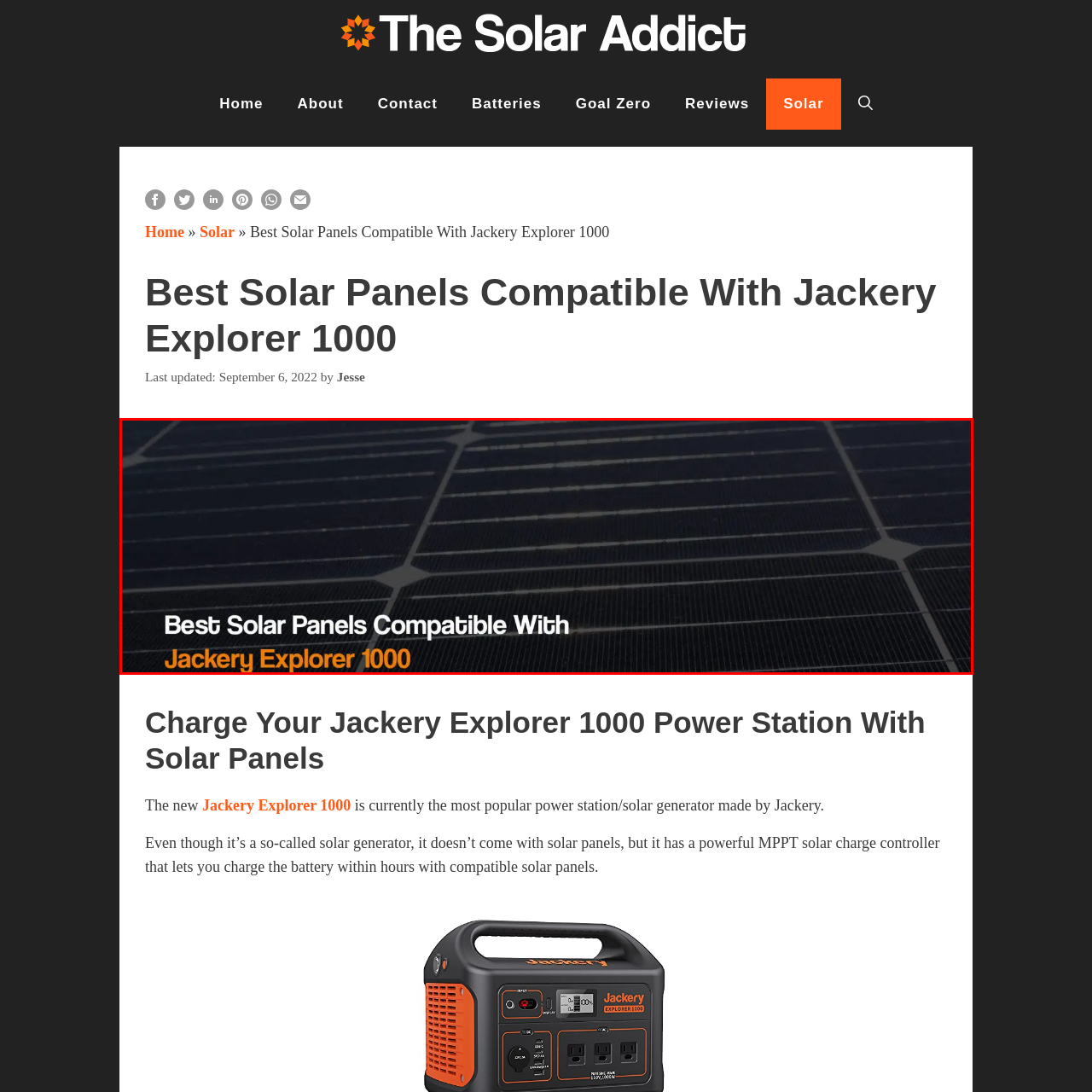Offer a detailed caption for the picture inside the red-bordered area.

The image features a close-up view of solar panels, showcasing a sleek, dark surface where the intricate arrangements of photovoltaic cells are visible. Overlaying this image is bold text reading "Best Solar Panels Compatible With Jackery Explorer 1000," emphasizing the focus on solar technology suitable for the Jackery Explorer 1000 power station. This context suggests that the content is likely aimed at individuals interested in optimizing their solar energy solutions, specifically tailored to enhance the efficiency and utility of the Jackery Explorer 1000. The visual combination of the solar panels and the informative text communicates a compelling message about renewable energy options.